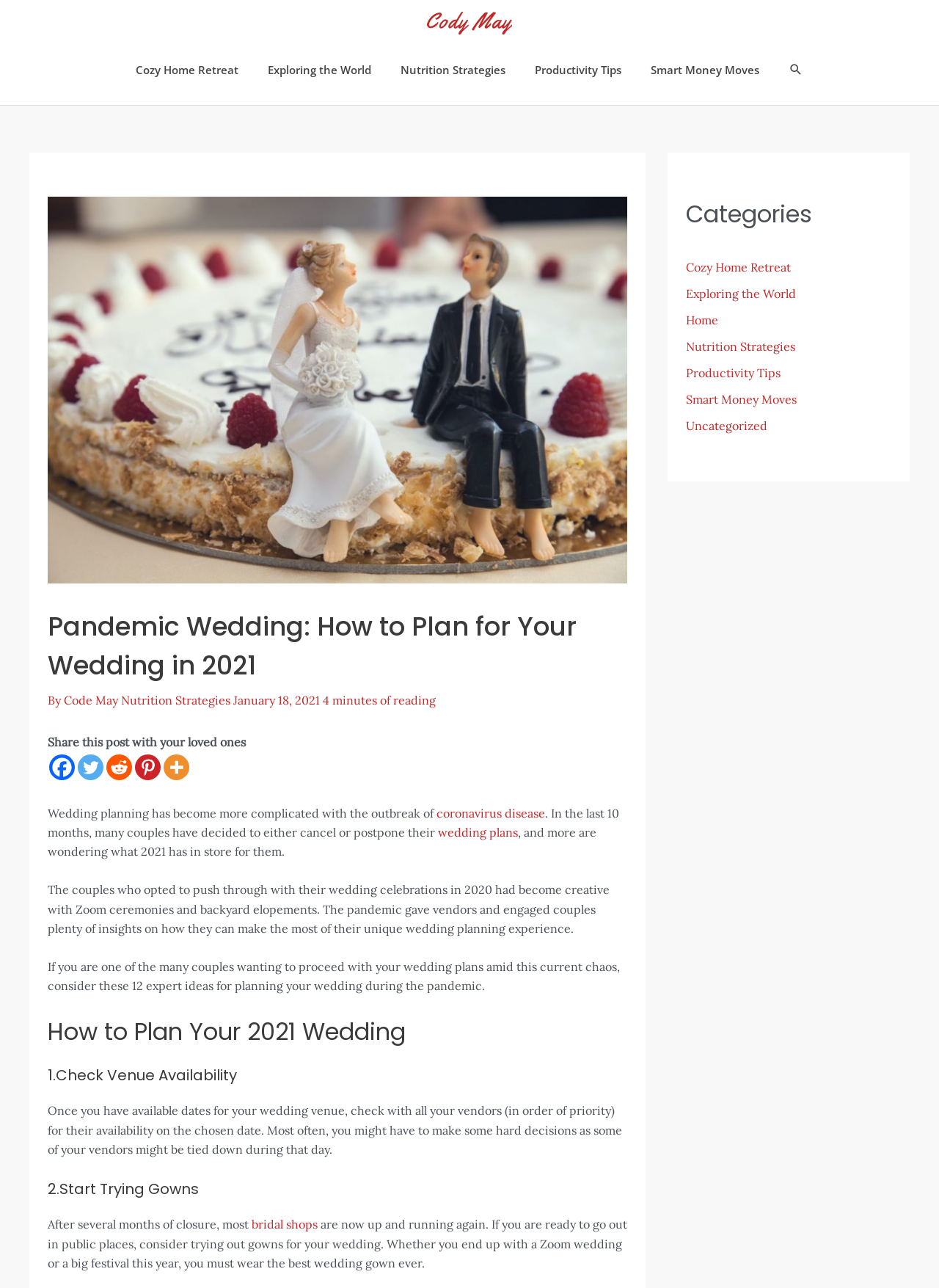Identify the bounding box coordinates necessary to click and complete the given instruction: "Read more about Nutrition Strategies".

[0.129, 0.538, 0.245, 0.549]